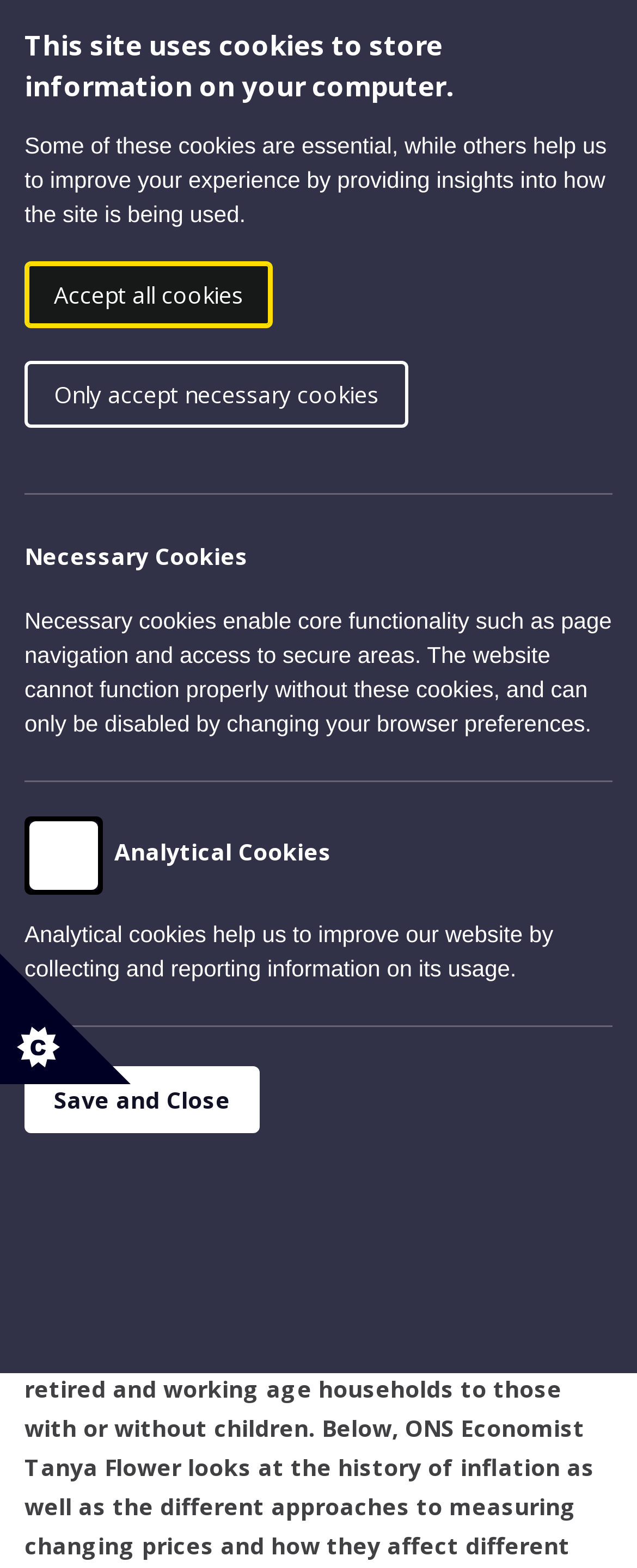Answer the following inquiry with a single word or phrase:
What is the category of the article?

Economy